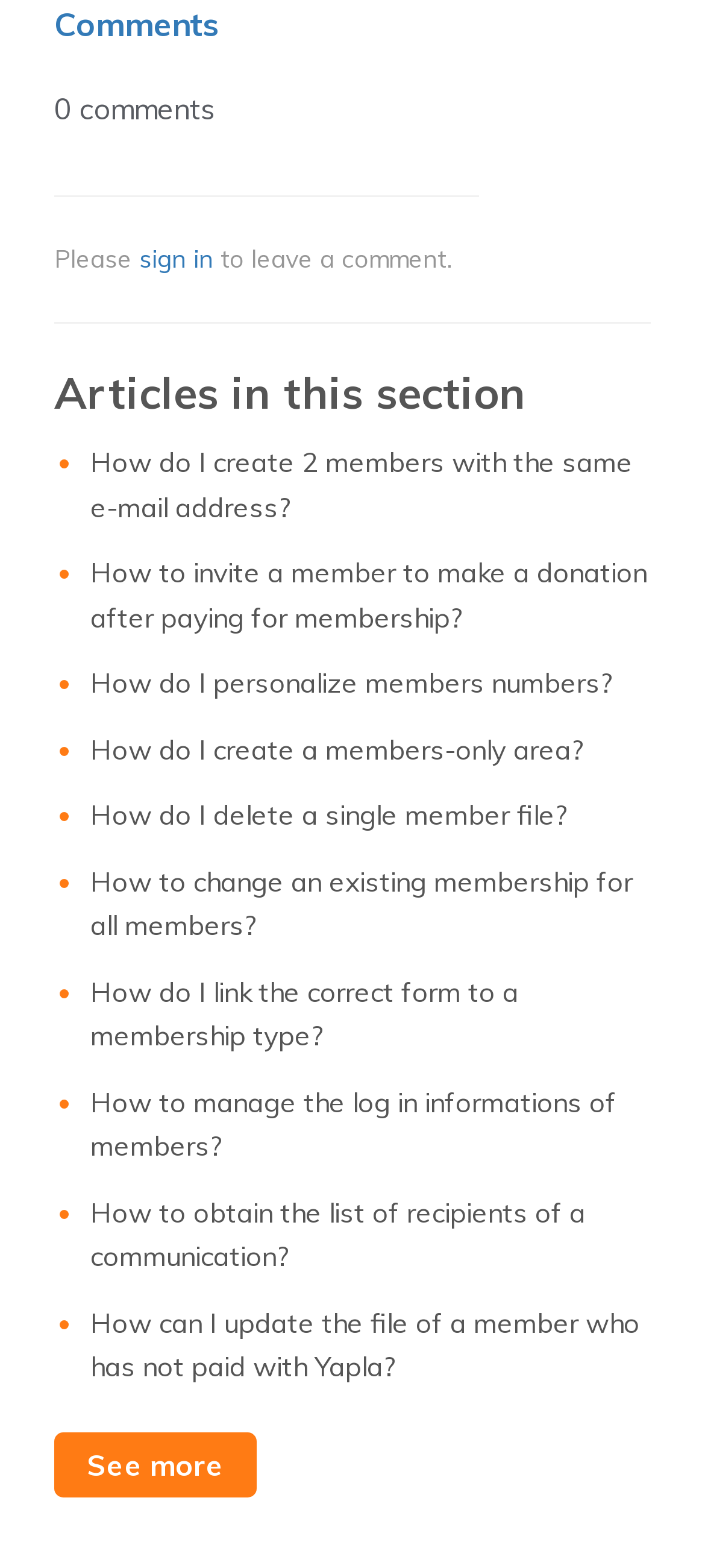Identify the bounding box coordinates for the element you need to click to achieve the following task: "See more articles". The coordinates must be four float values ranging from 0 to 1, formatted as [left, top, right, bottom].

[0.077, 0.913, 0.364, 0.955]